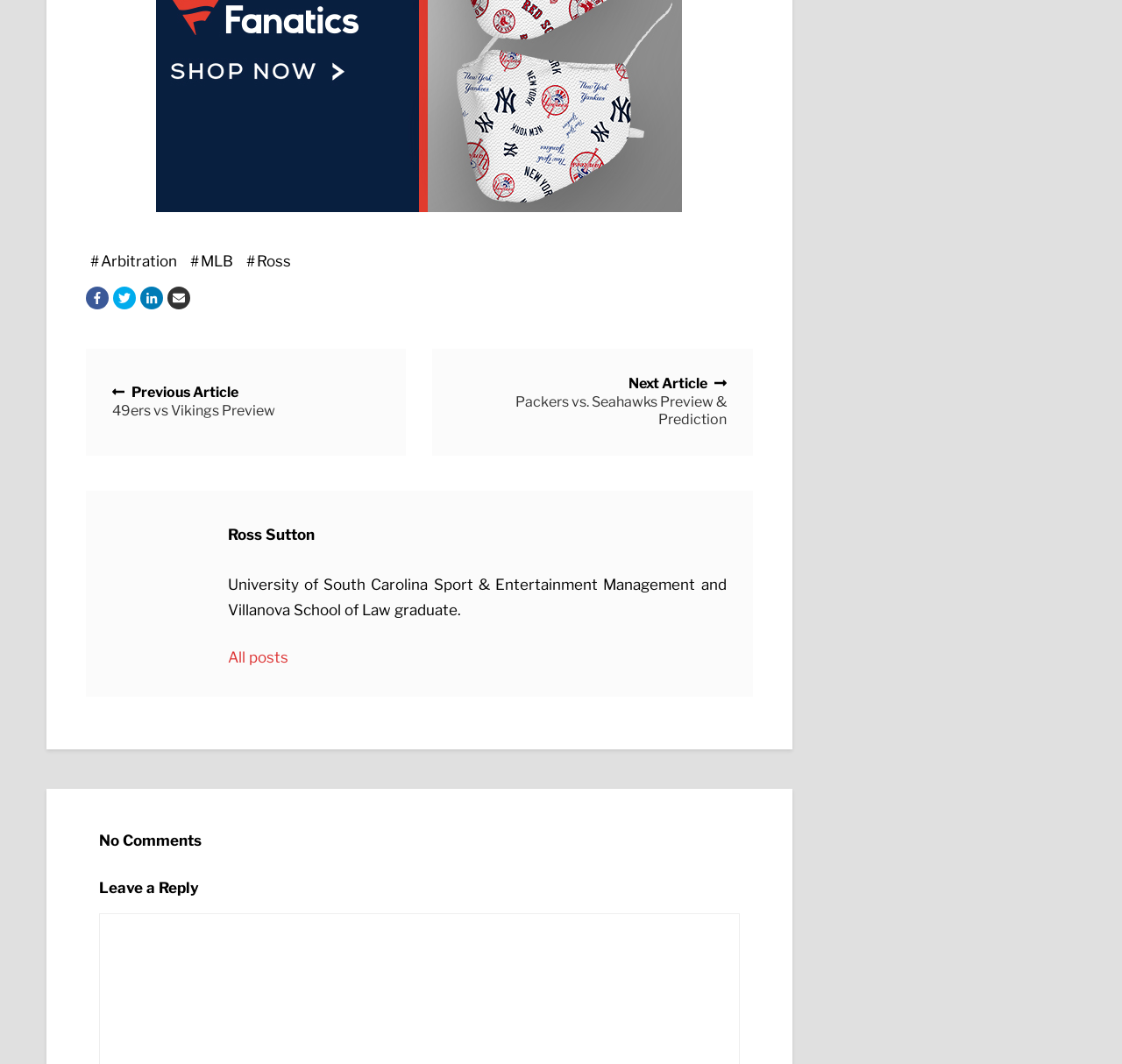Indicate the bounding box coordinates of the element that needs to be clicked to satisfy the following instruction: "Go to previous article". The coordinates should be four float numbers between 0 and 1, i.e., [left, top, right, bottom].

[0.1, 0.361, 0.338, 0.395]